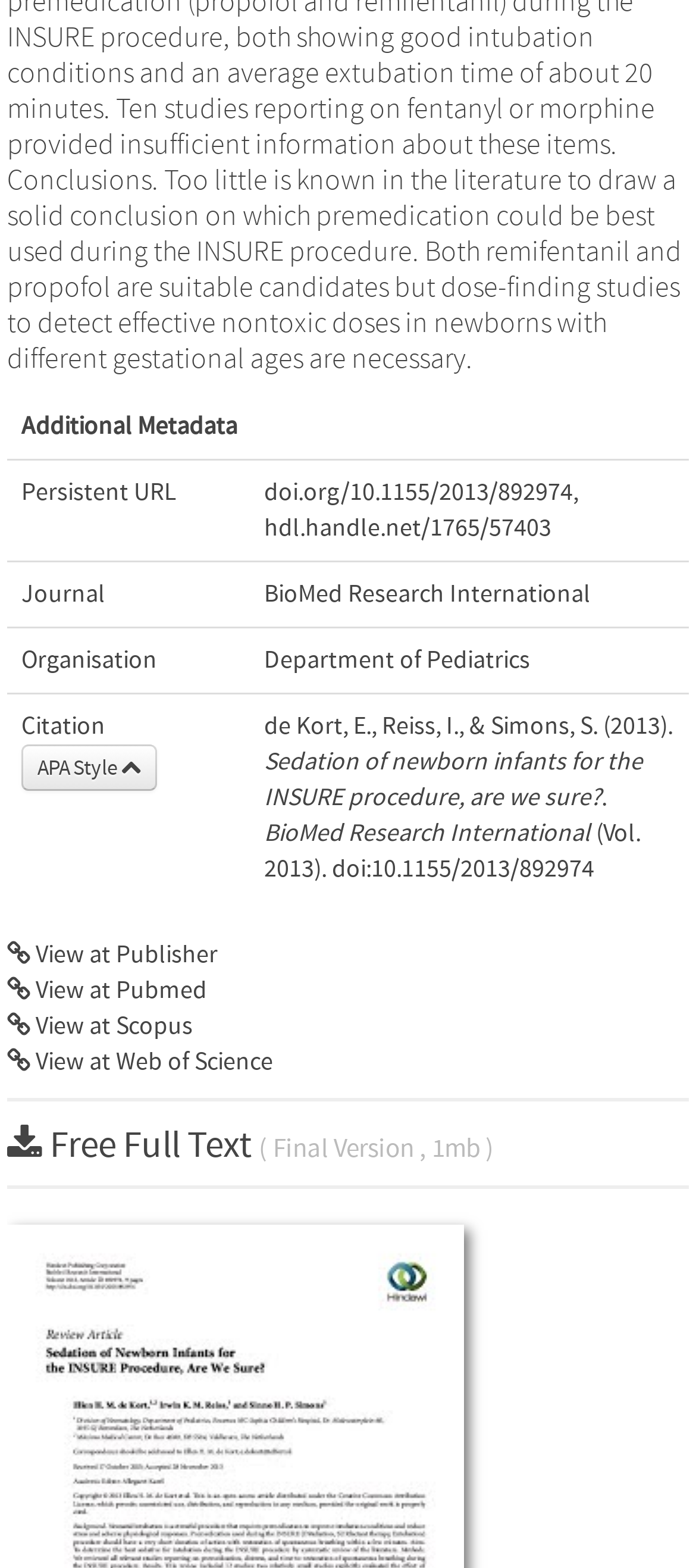What is the title of the article?
Please look at the screenshot and answer in one word or a short phrase.

Sedation of newborn infants for the INSURE procedure, are we sure?